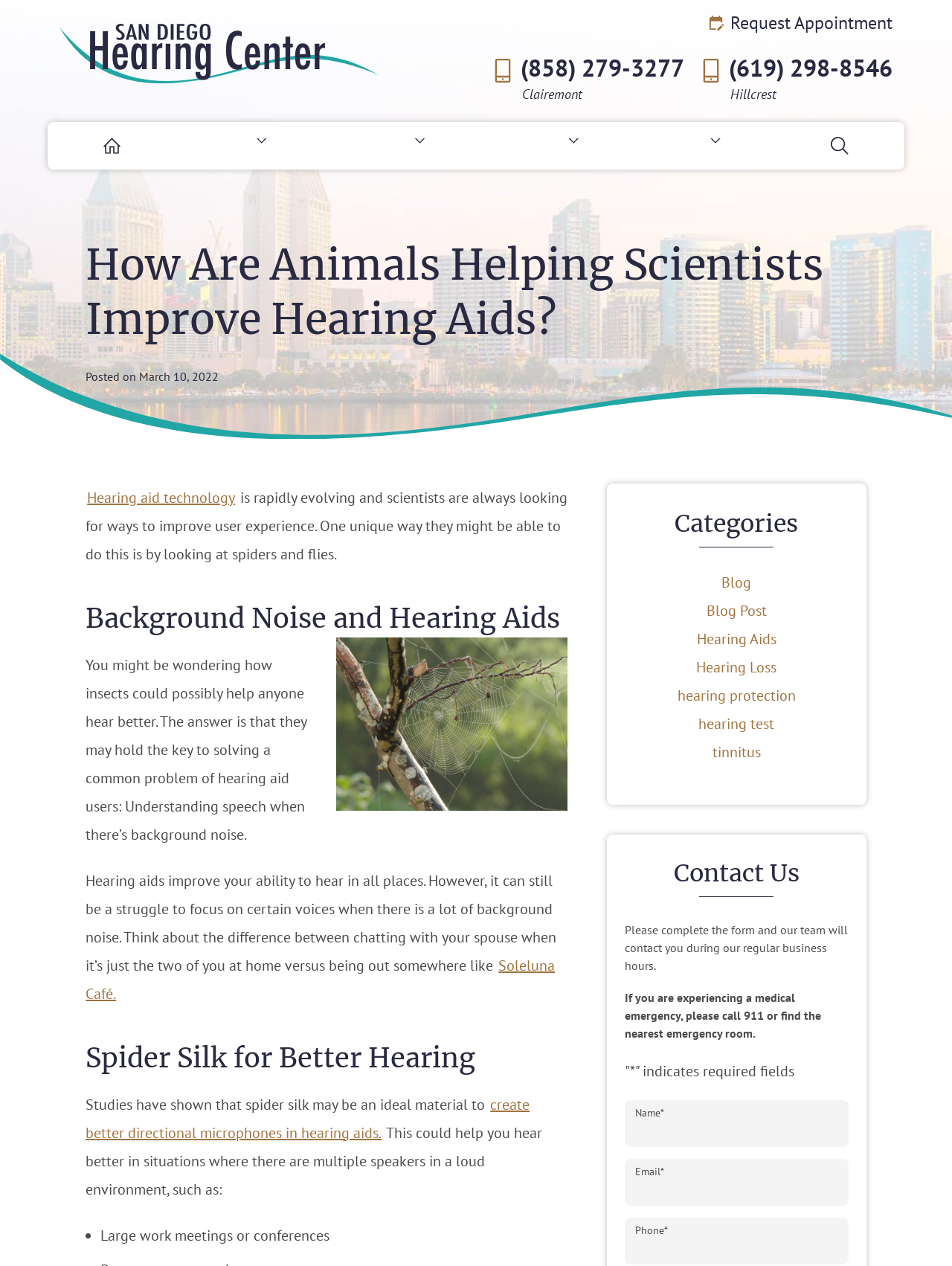Determine the bounding box coordinates of the clickable element to achieve the following action: 'Call the phone number (858) 279-3277'. Provide the coordinates as four float values between 0 and 1, formatted as [left, top, right, bottom].

[0.516, 0.042, 0.719, 0.065]